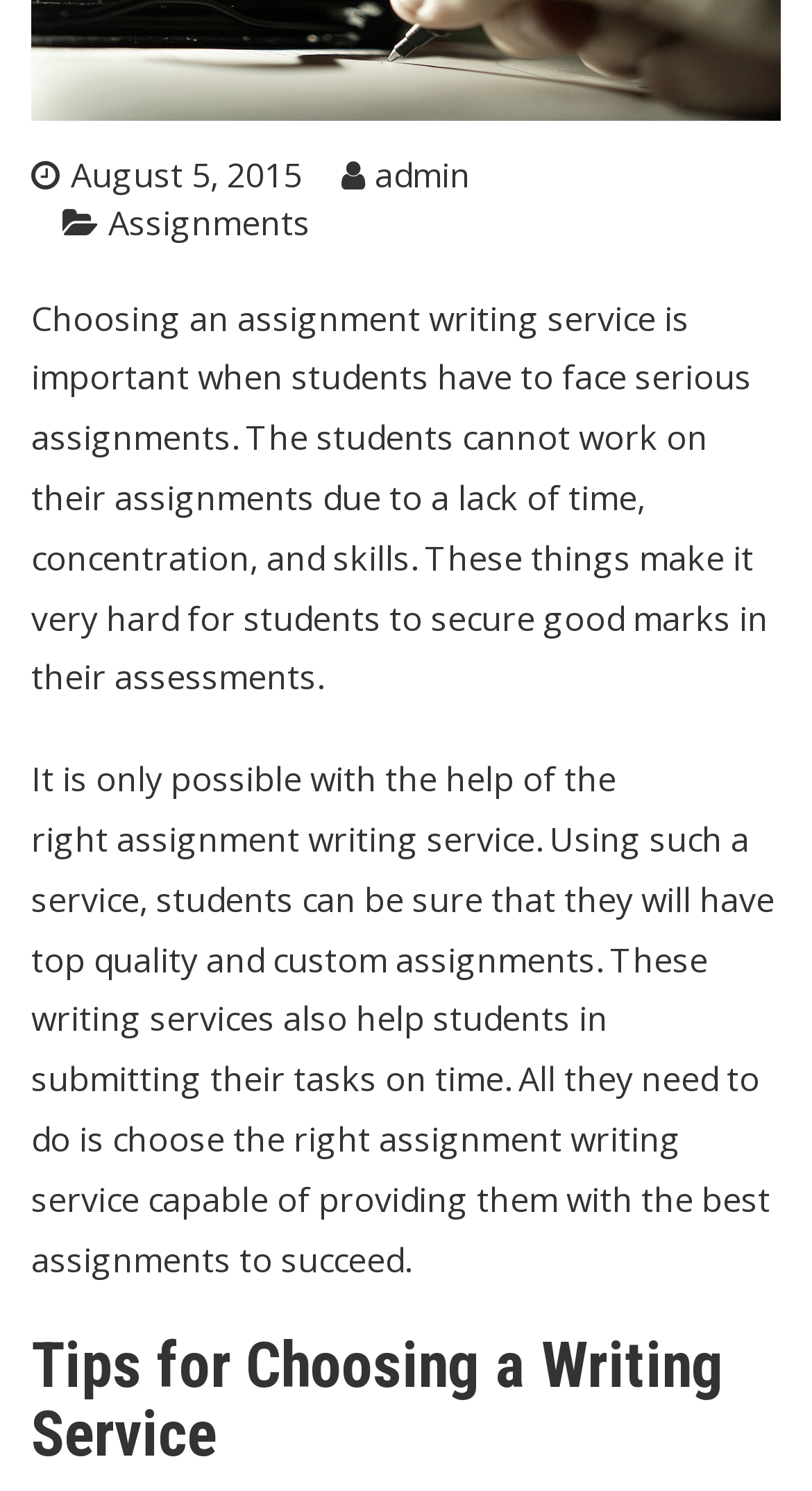What is the benefit of using an assignment writing service?
Based on the image content, provide your answer in one word or a short phrase.

Submitting tasks on time